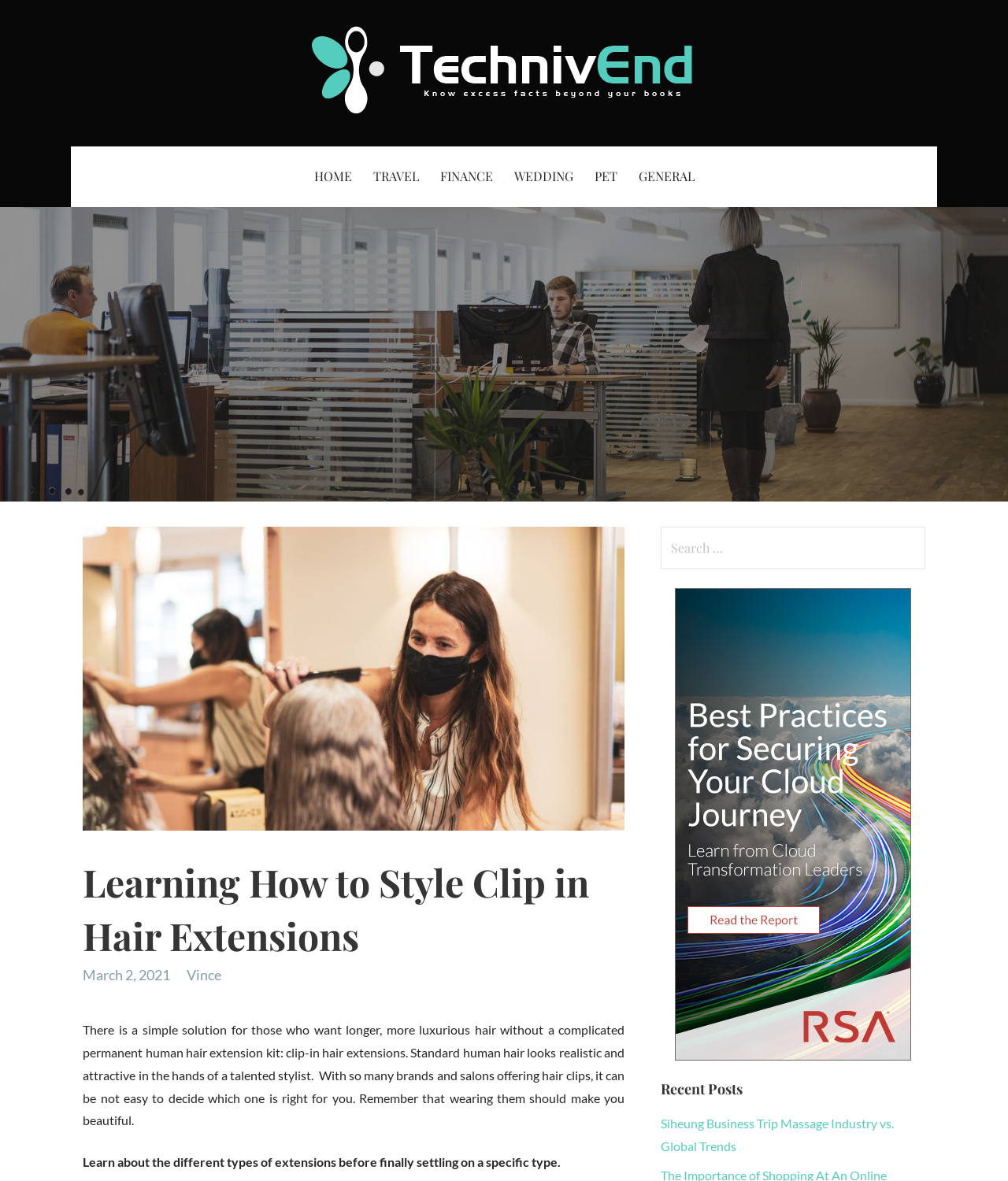Give a short answer using one word or phrase for the question:
What is the category of the article 'Siheung Business Trip Massage Industry vs. Global Trends'?

General